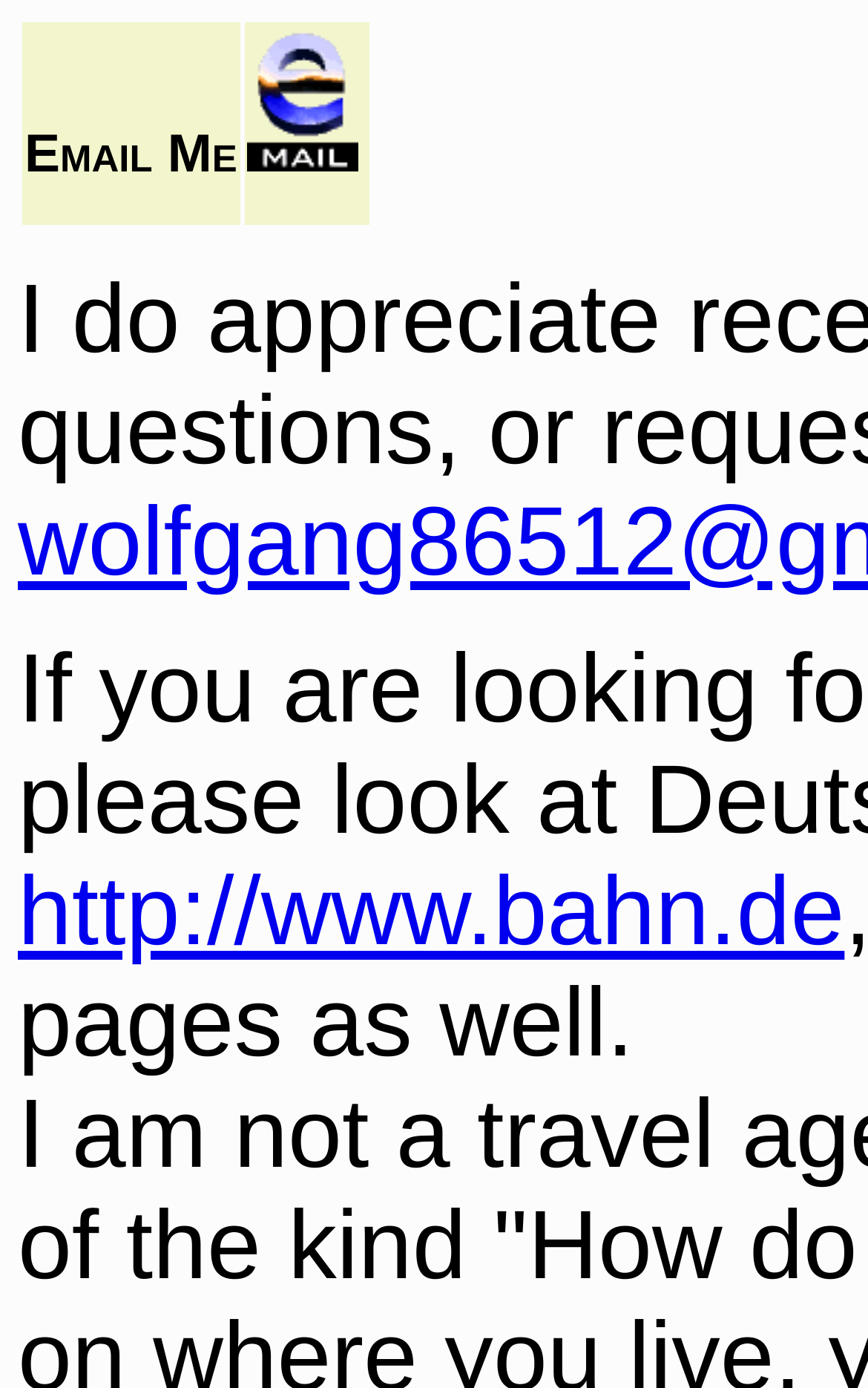What is the position of the table on the webpage?
Answer the question with a detailed and thorough explanation.

By examining the bounding box coordinates of the table element, I found that its y1 and y2 values are 0.013 and 0.165, respectively. This indicates that the table is located at the top-left of the webpage.